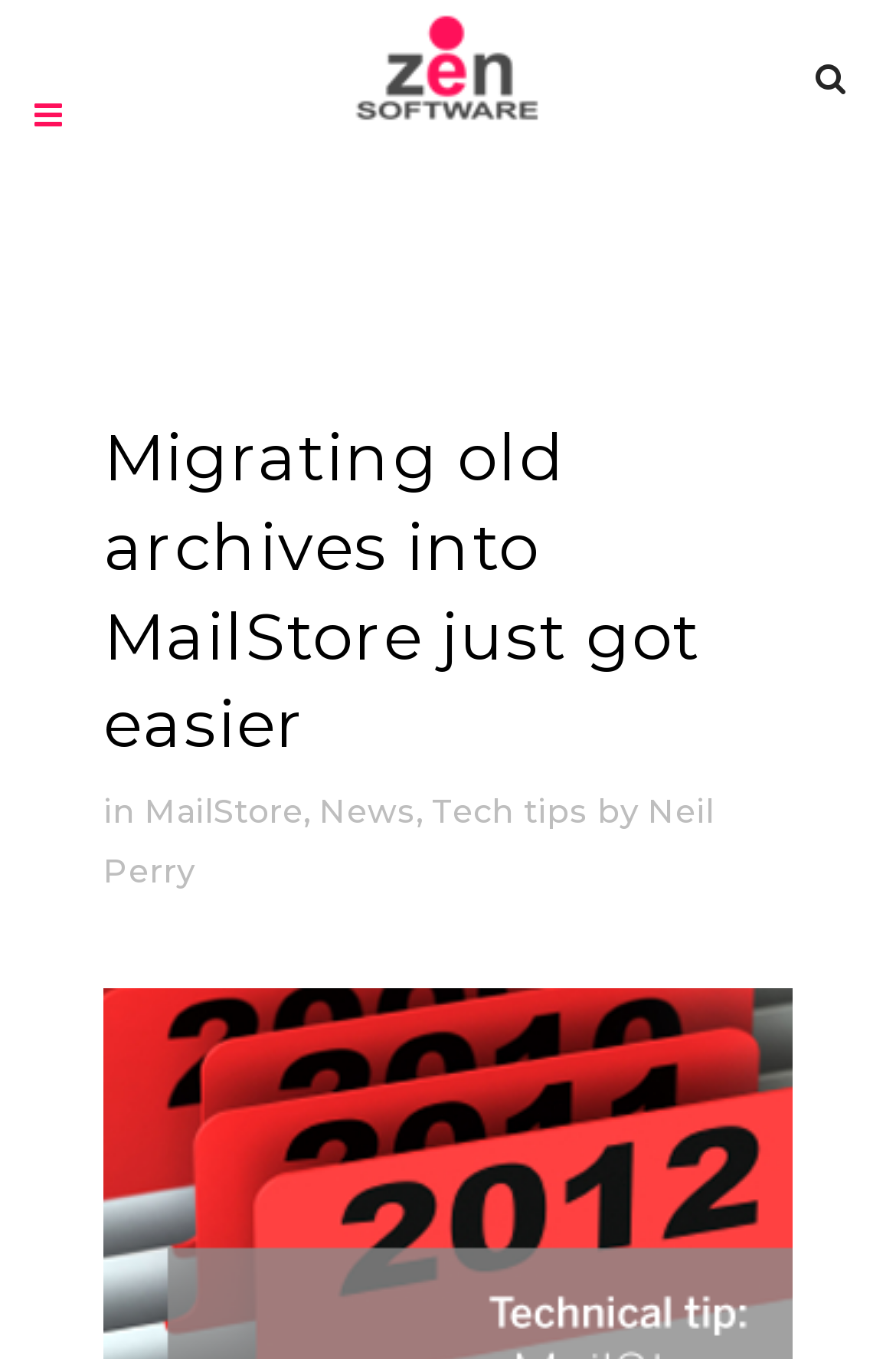Provide your answer to the question using just one word or phrase: What is the search bar placeholder?

Search